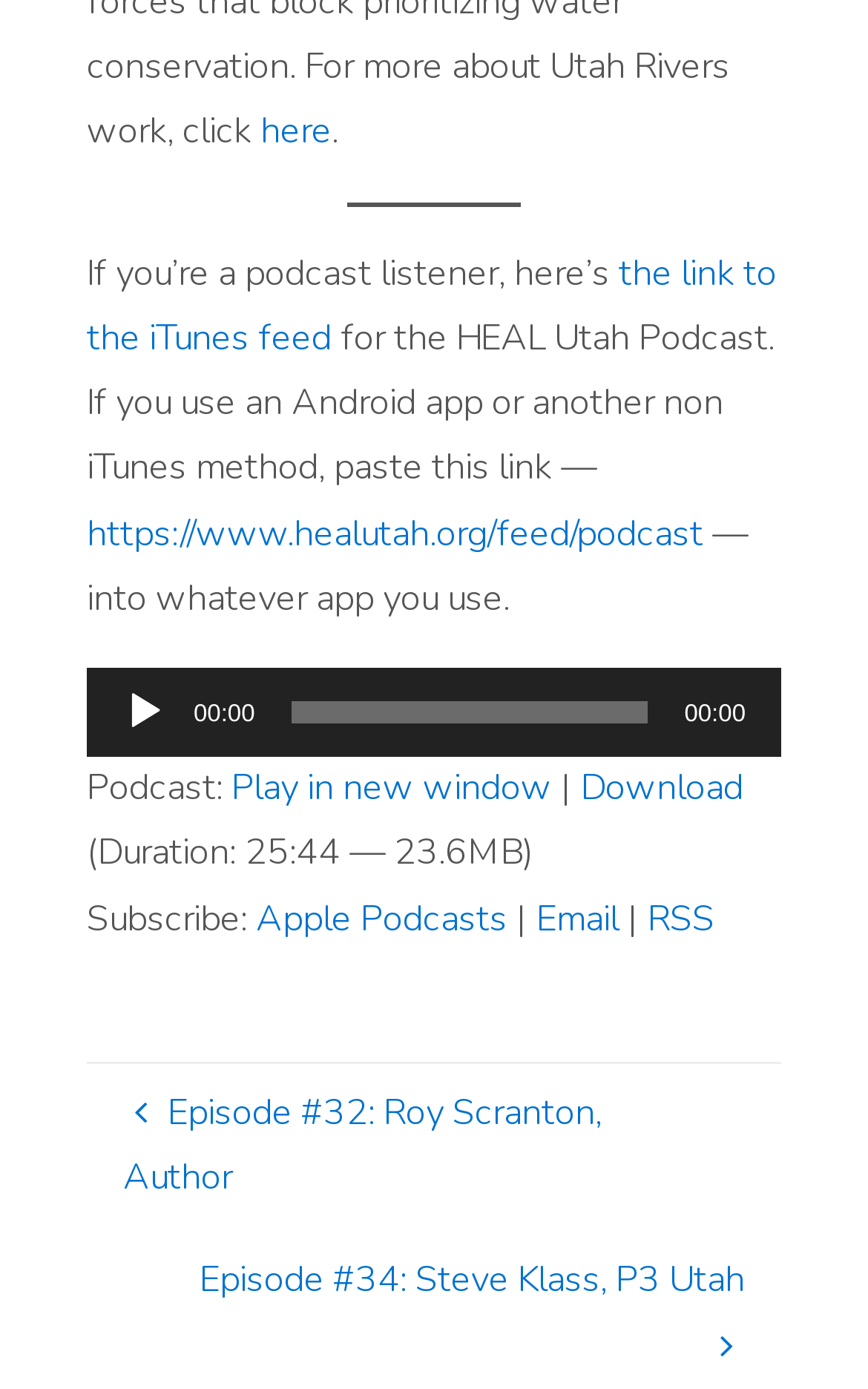What is the duration of the podcast?
Please provide a comprehensive answer based on the contents of the image.

I found the duration of the podcast by looking at the text '(Duration: 25:44 — 23.6MB)' which is located below the audio player.